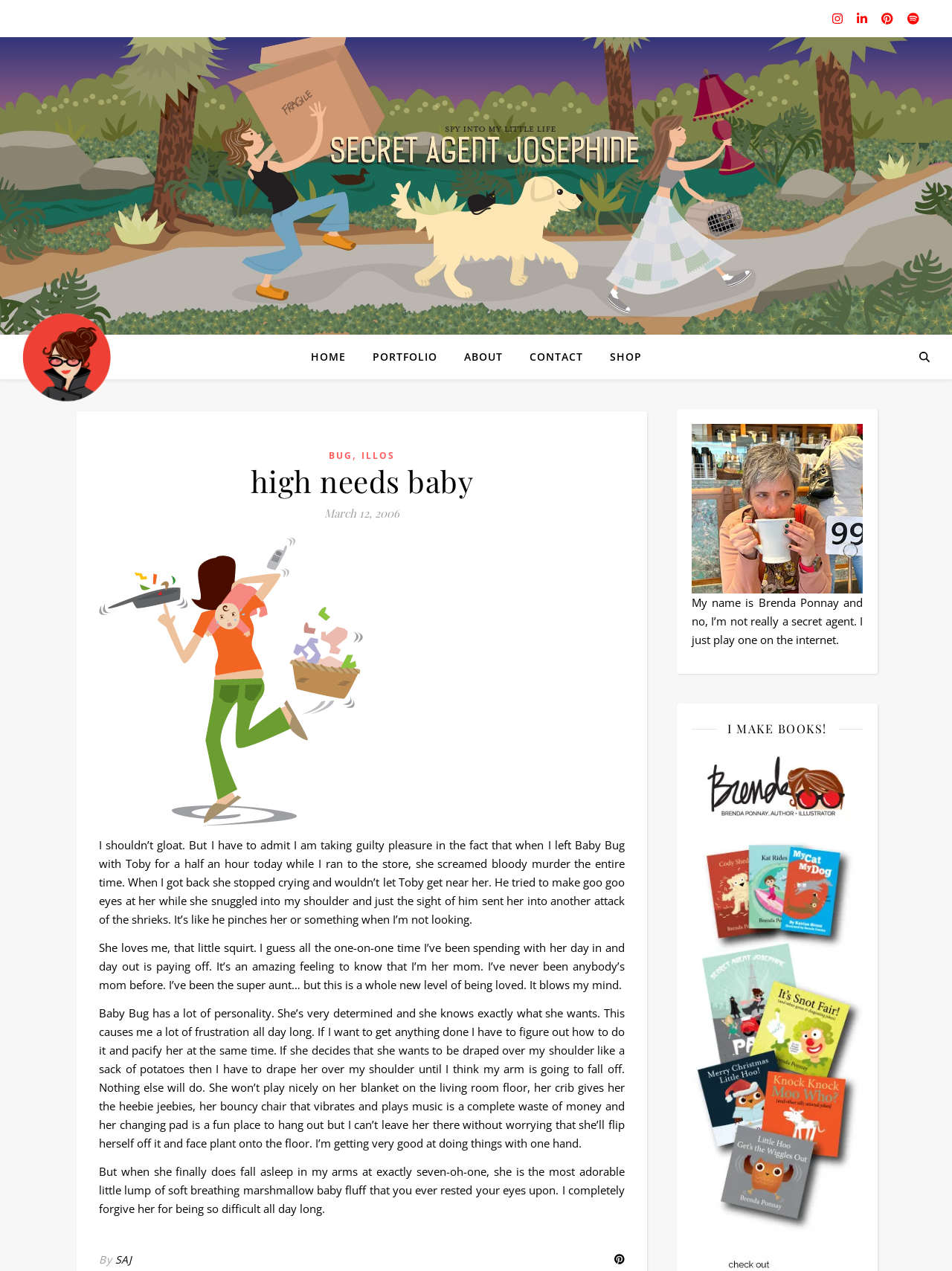What is the name of the author?
Provide a detailed answer to the question using information from the image.

The author's name is mentioned in the text as 'My name is Brenda Ponnay and no, I’m not really a secret agent. I just play one on the internet.'